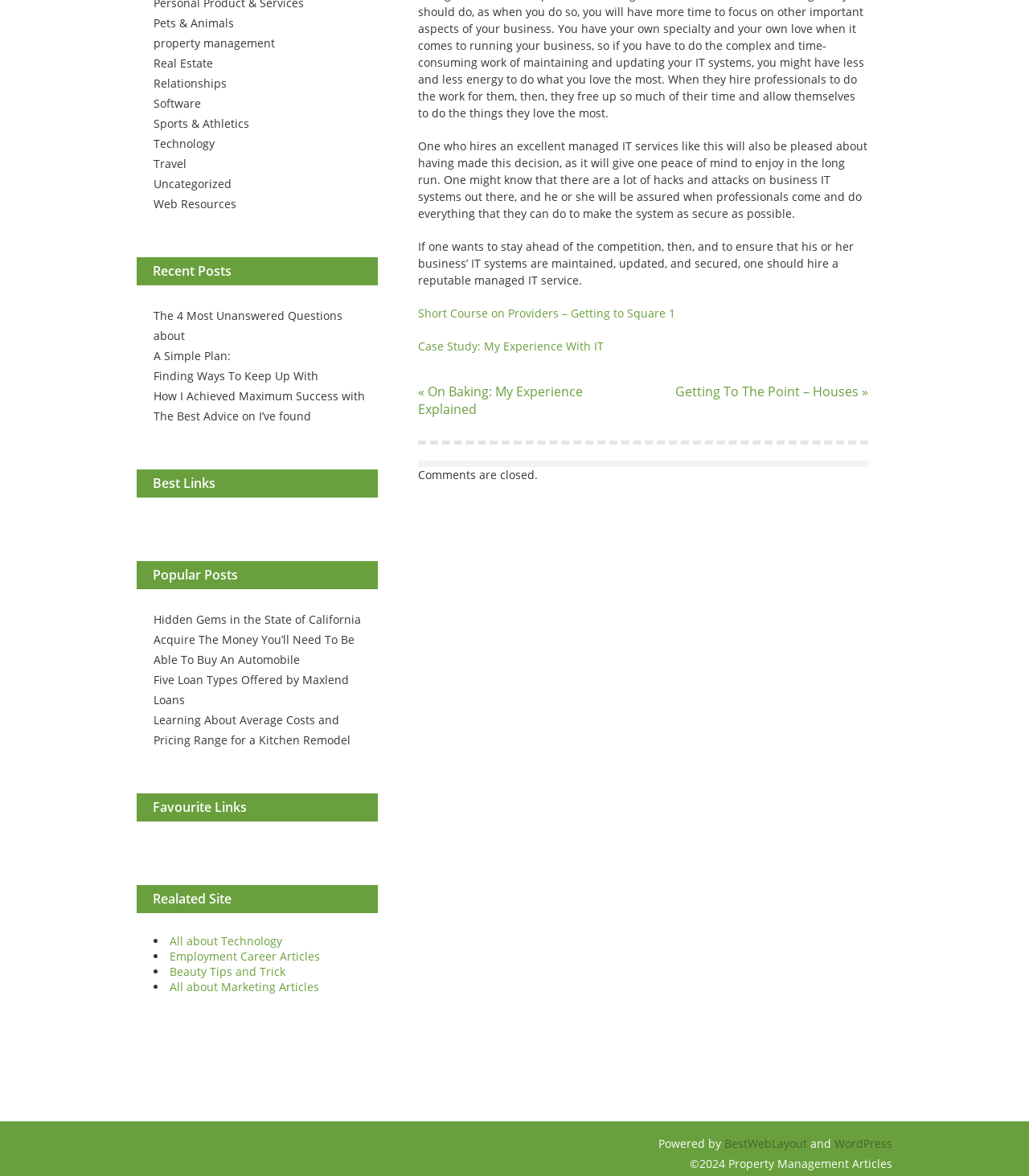Given the webpage screenshot, identify the bounding box of the UI element that matches this description: "BEES21".

None